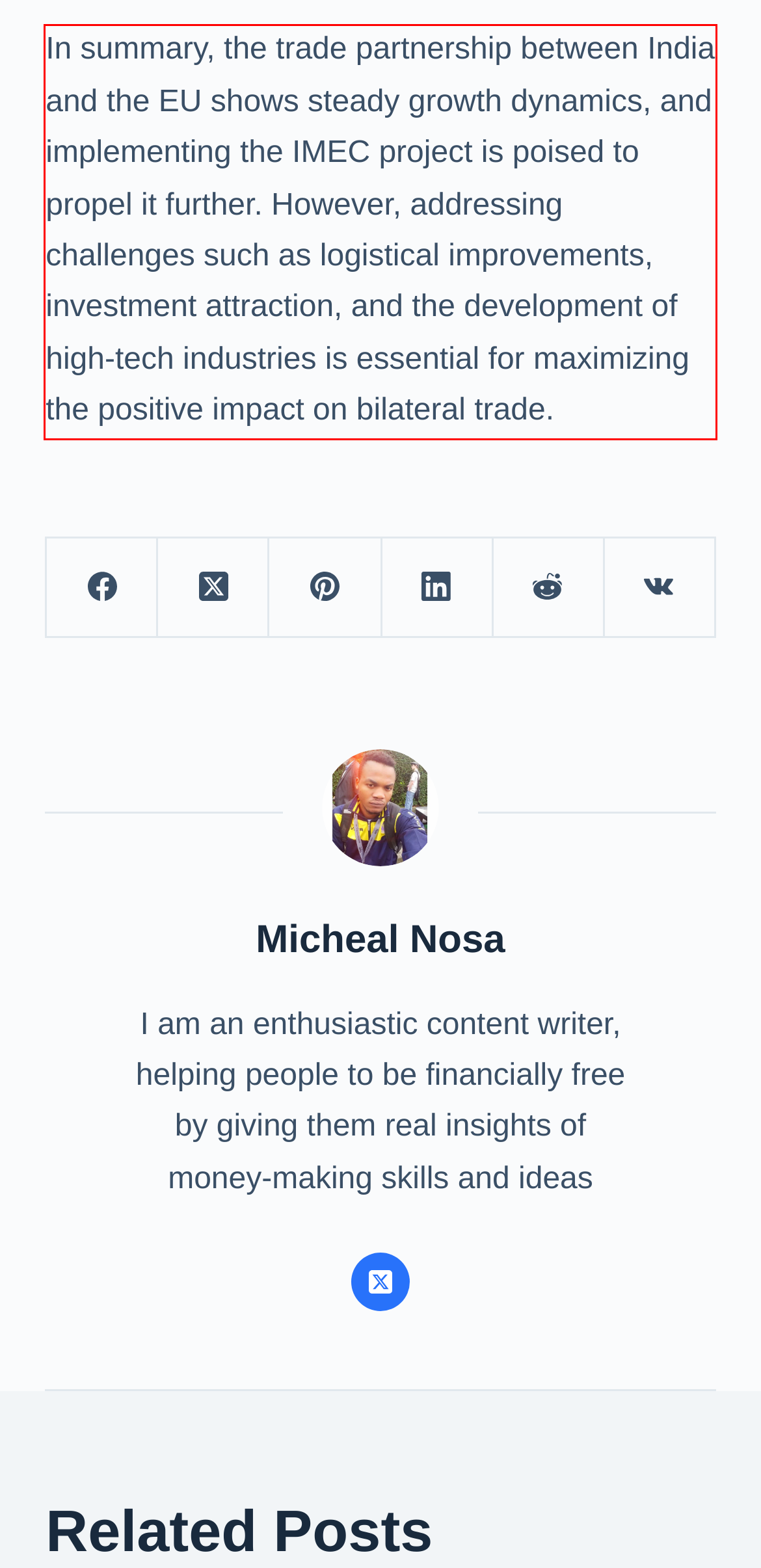Please look at the webpage screenshot and extract the text enclosed by the red bounding box.

In summary, the trade partnership between India and the EU shows steady growth dynamics, and implementing the IMEC project is poised to propel it further. However, addressing challenges such as logistical improvements, investment attraction, and the development of high-tech industries is essential for maximizing the positive impact on bilateral trade.